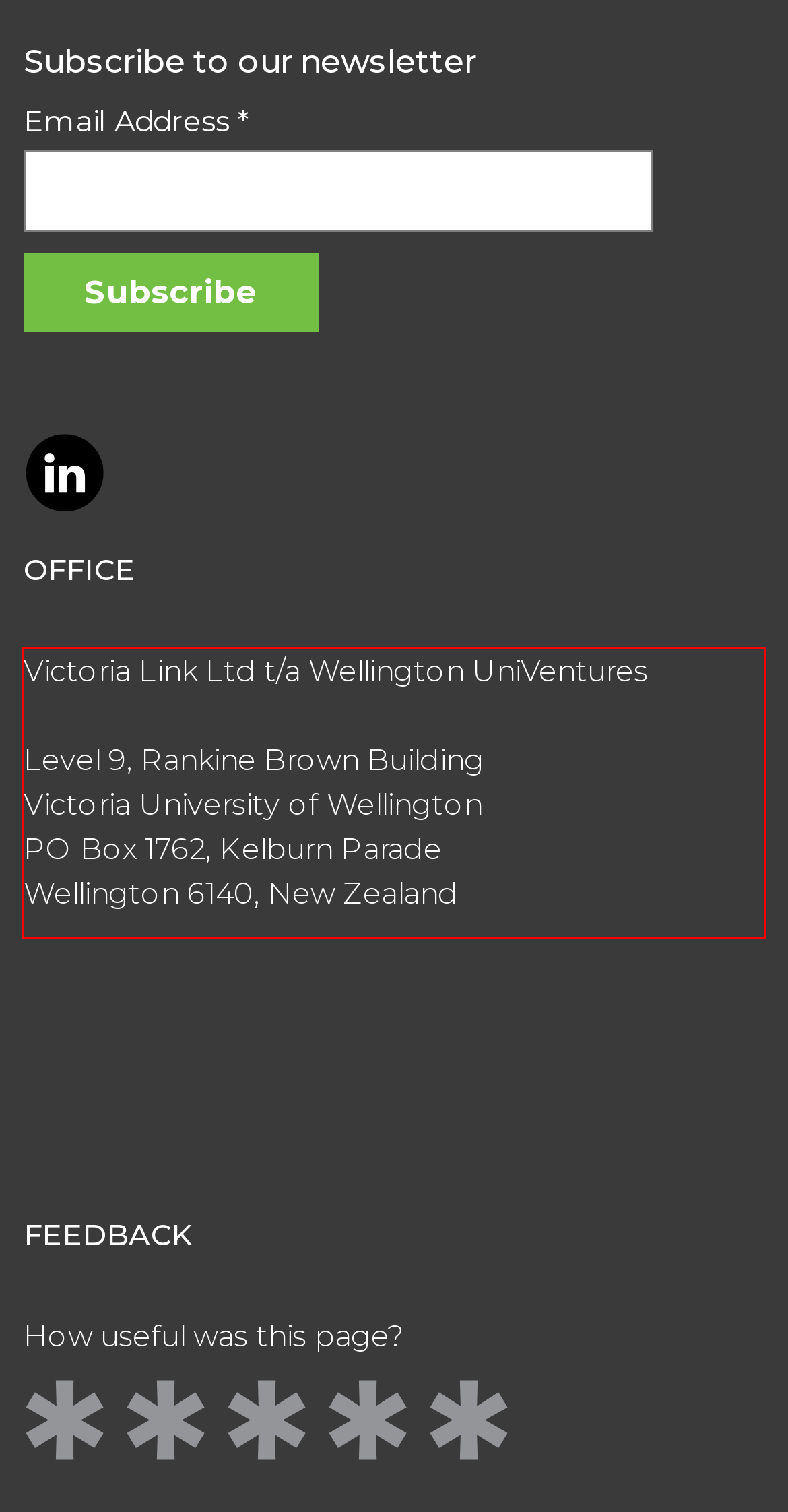Within the screenshot of a webpage, identify the red bounding box and perform OCR to capture the text content it contains.

Victoria Link Ltd t/a Wellington UniVentures Level 9, Rankine Brown Building Victoria University of Wellington PO Box 1762, Kelburn Parade Wellington 6140, New Zealand